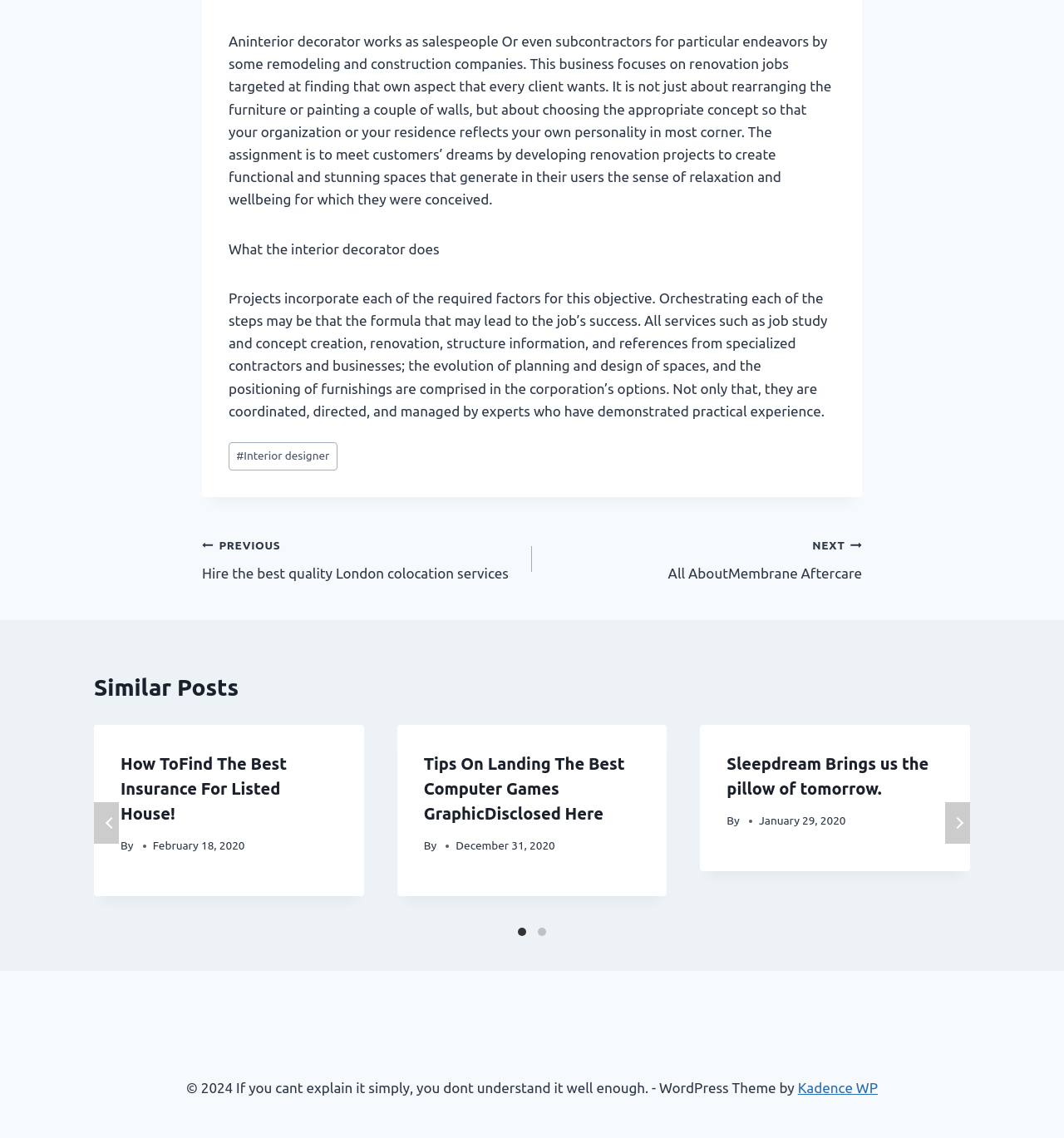Please identify the bounding box coordinates of the element that needs to be clicked to perform the following instruction: "Click on the 'NEXT All About Membrane Aftercare' link".

[0.5, 0.468, 0.81, 0.514]